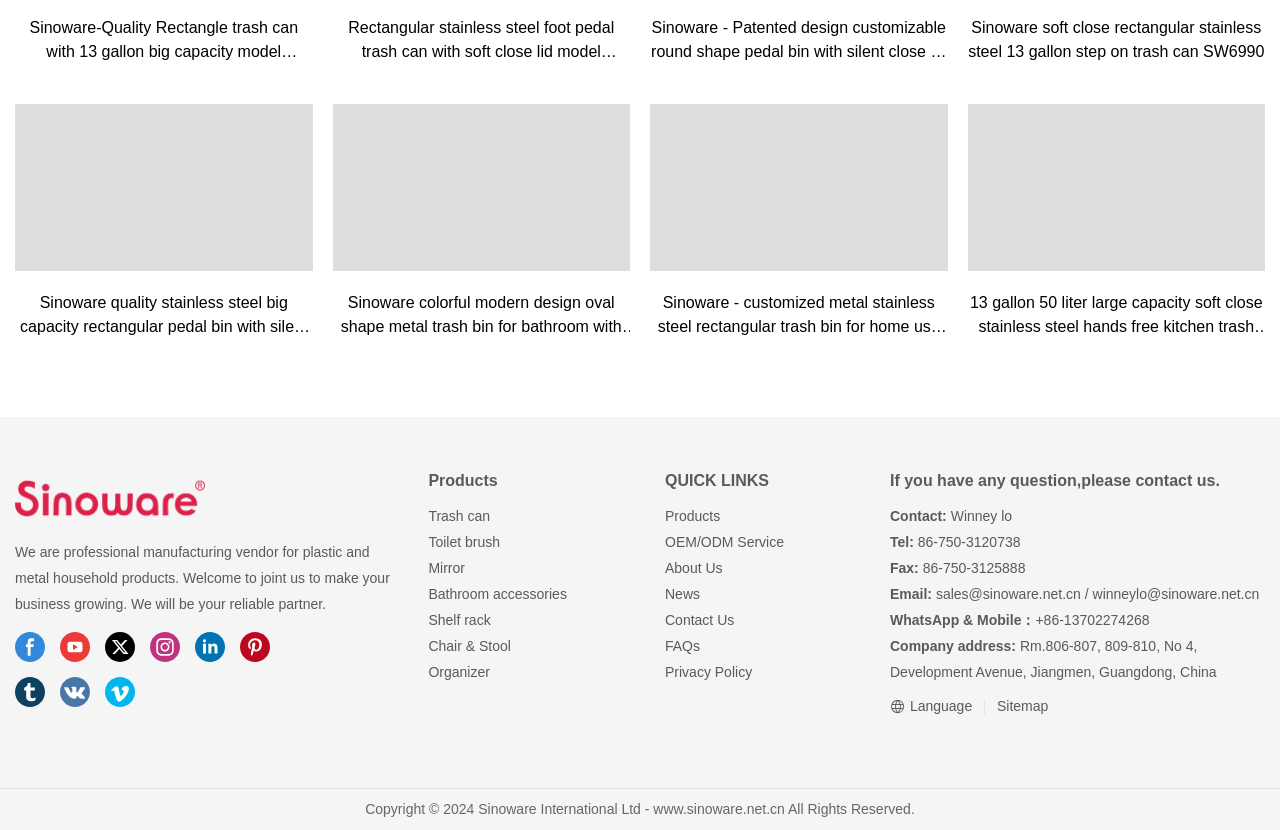From the details in the image, provide a thorough response to the question: What social media platforms are available?

The company has social media presence on various platforms, including Facebook, YouTube, Twitter, Instagram, LinkedIn, Pinterest, Tumblr, and VK, which can be found in the list items at the bottom of the webpage.